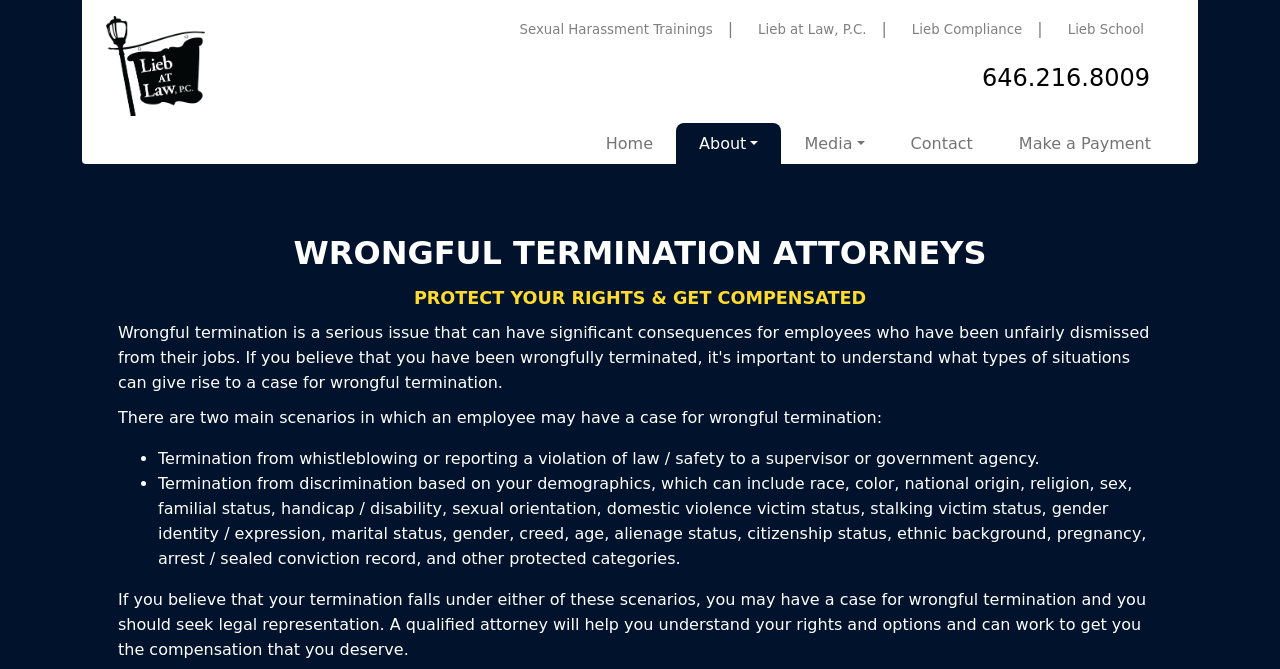Locate the bounding box for the described UI element: "Lieb Compliance". Ensure the coordinates are four float numbers between 0 and 1, formatted as [left, top, right, bottom].

[0.705, 0.033, 0.799, 0.055]